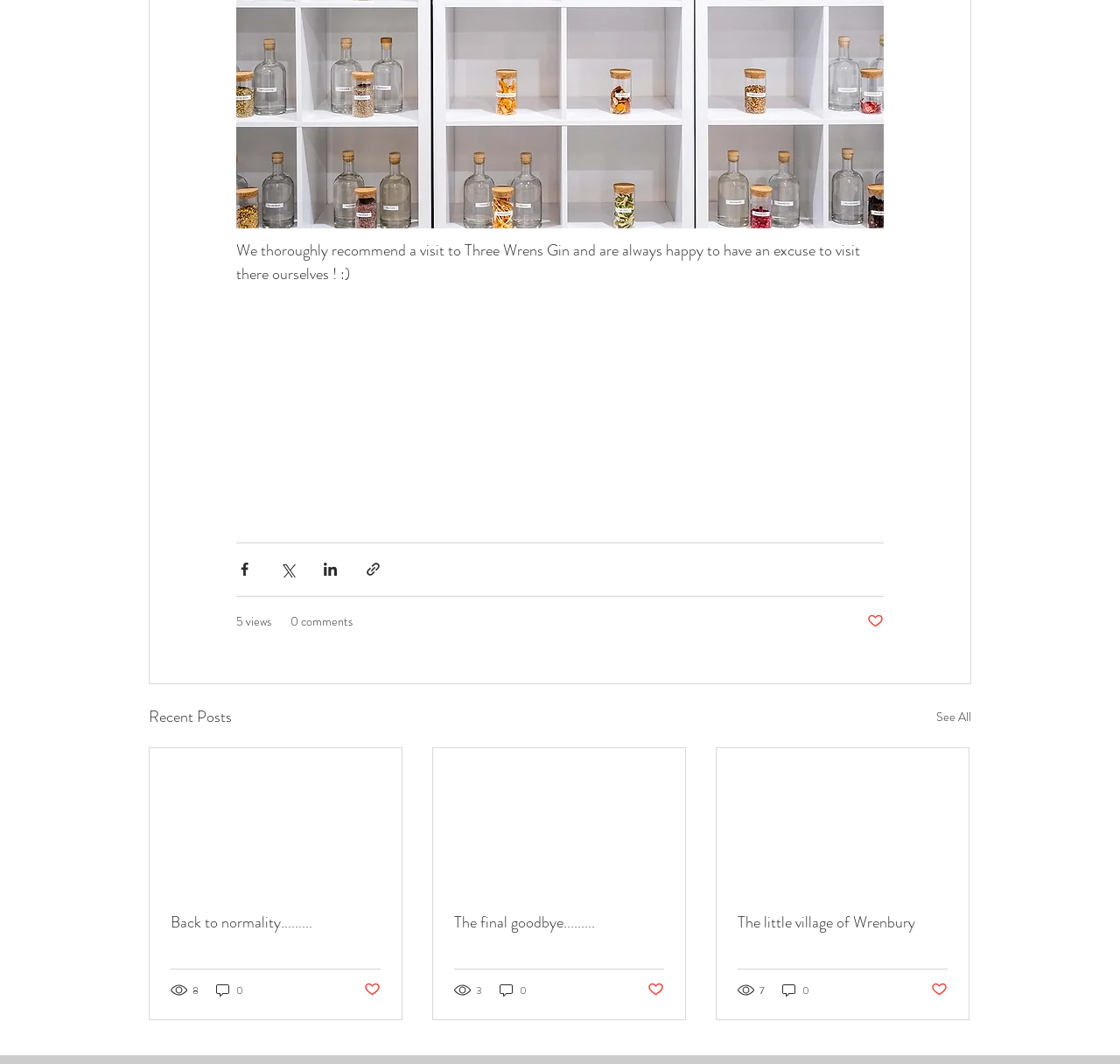Locate the bounding box coordinates of the segment that needs to be clicked to meet this instruction: "See all recent posts".

[0.836, 0.662, 0.867, 0.686]